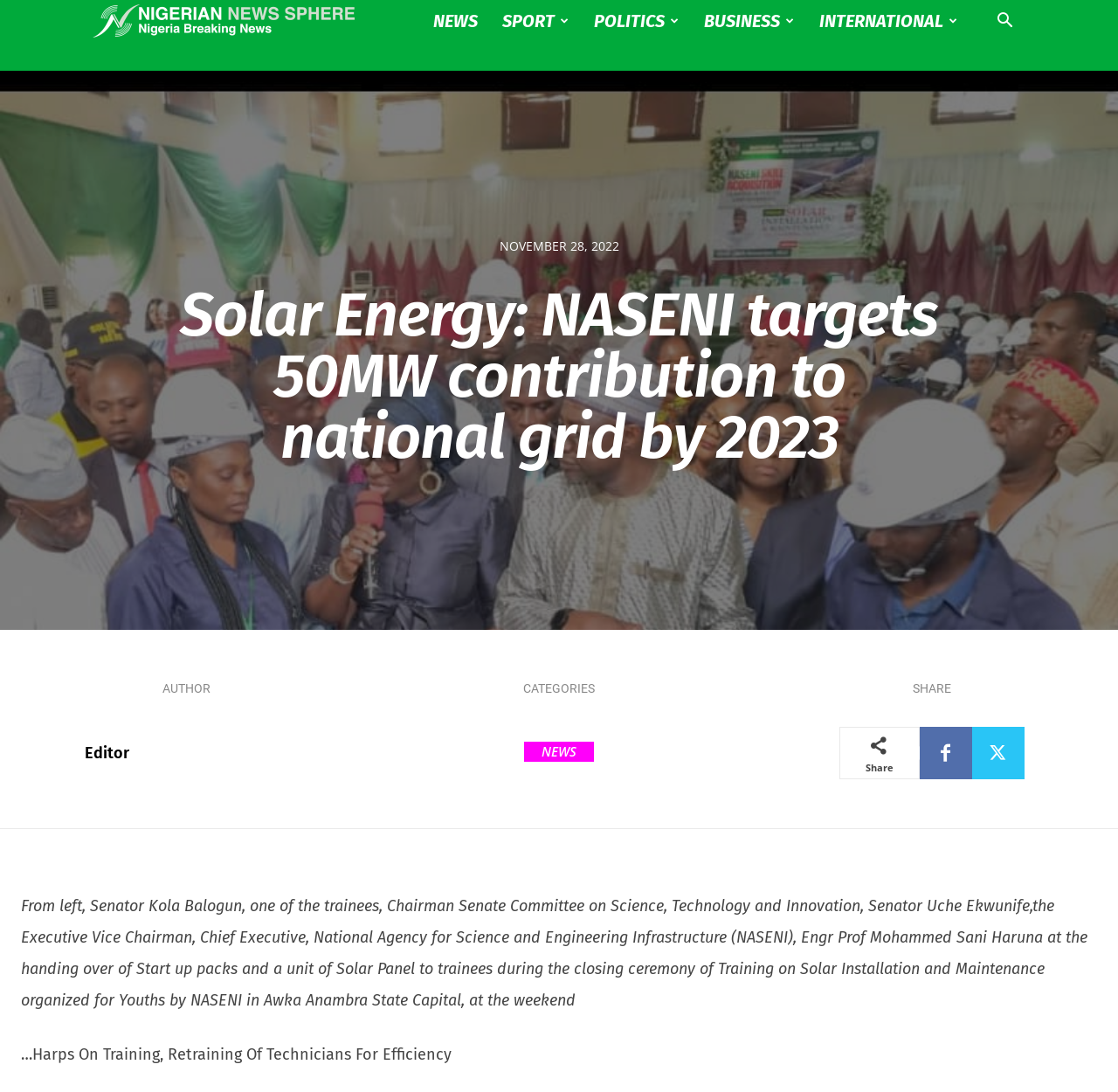Using the details from the image, please elaborate on the following question: What is the name of the organization mentioned in the article?

I found the name of the organization mentioned in the article by reading the text of the article, which is located at coordinates [0.019, 0.821, 0.973, 0.925]. The text mentions 'National Agency for Science and Engineering Infrastructure (NASENI)', which indicates that the organization mentioned in the article is NASENI.